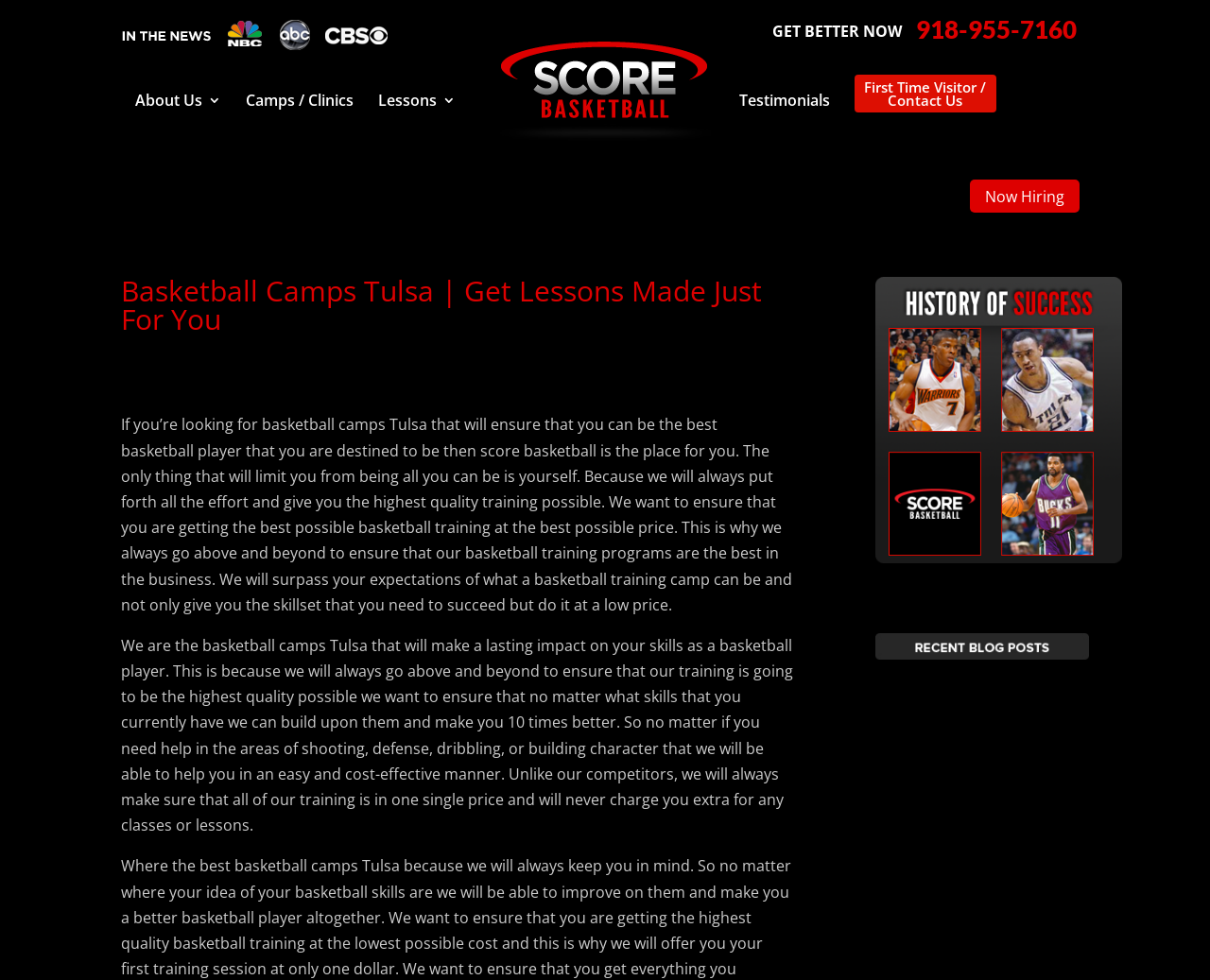Locate the bounding box coordinates of the UI element described by: "alt="Blog"". The bounding box coordinates should consist of four float numbers between 0 and 1, i.e., [left, top, right, bottom].

[0.723, 0.656, 0.9, 0.678]